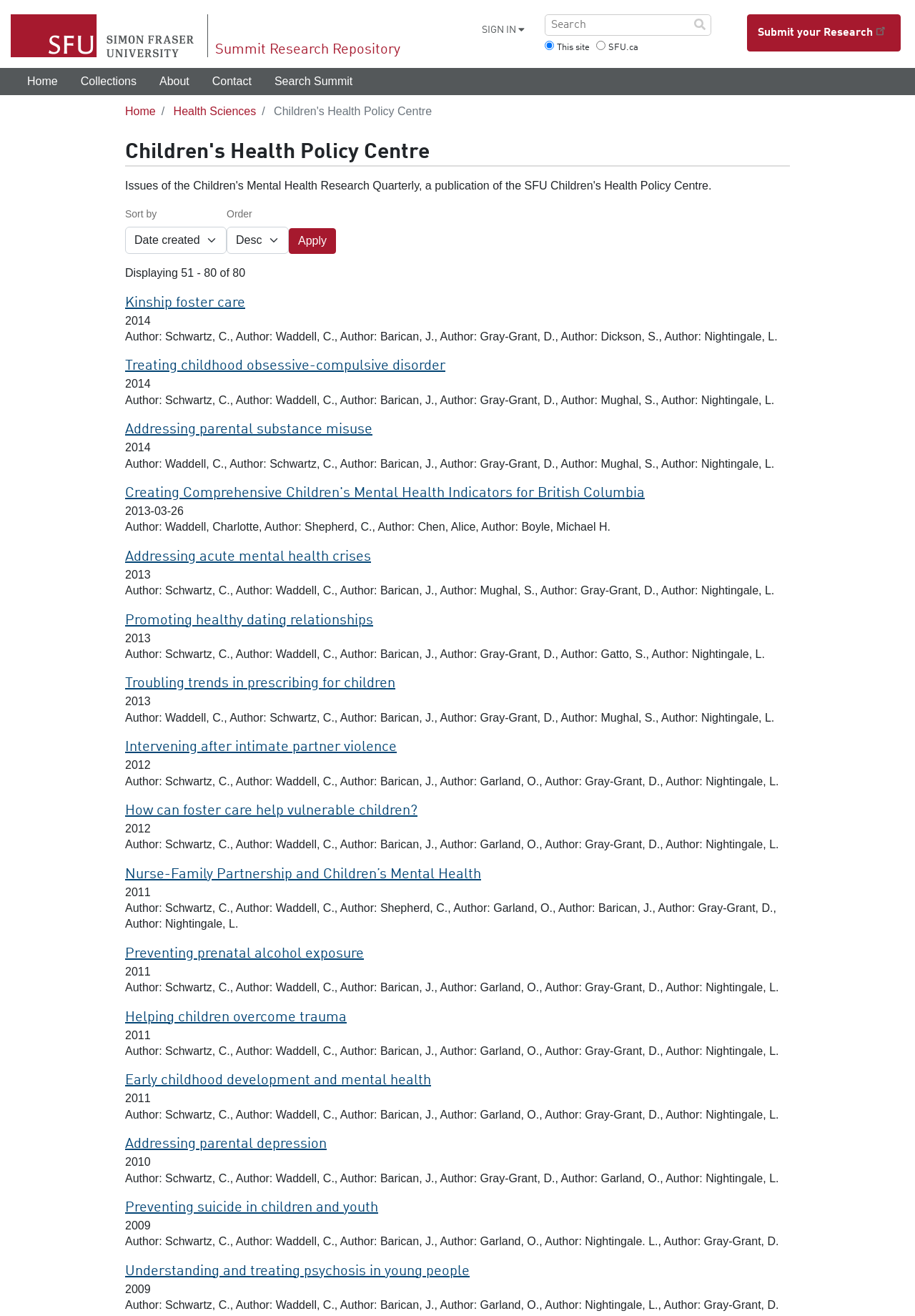What is the name of the university?
Kindly answer the question with as much detail as you can.

The answer can be found in the top-left corner of the webpage, where the university's logo and name are displayed.